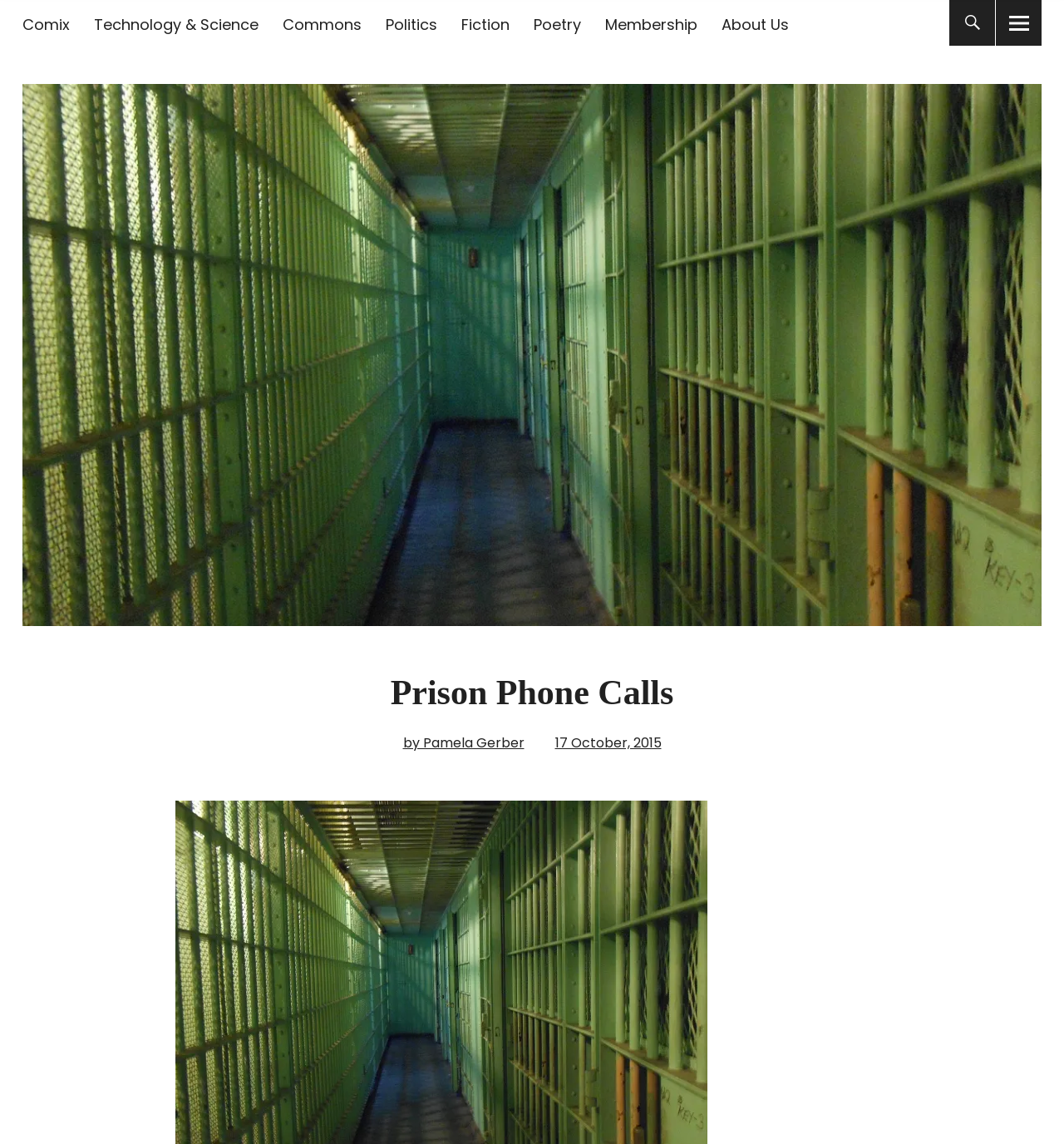Determine the bounding box coordinates of the UI element described below. Use the format (top-left x, top-left y, bottom-right x, bottom-right y) with floating point numbers between 0 and 1: 17 October, 2015

[0.521, 0.641, 0.621, 0.657]